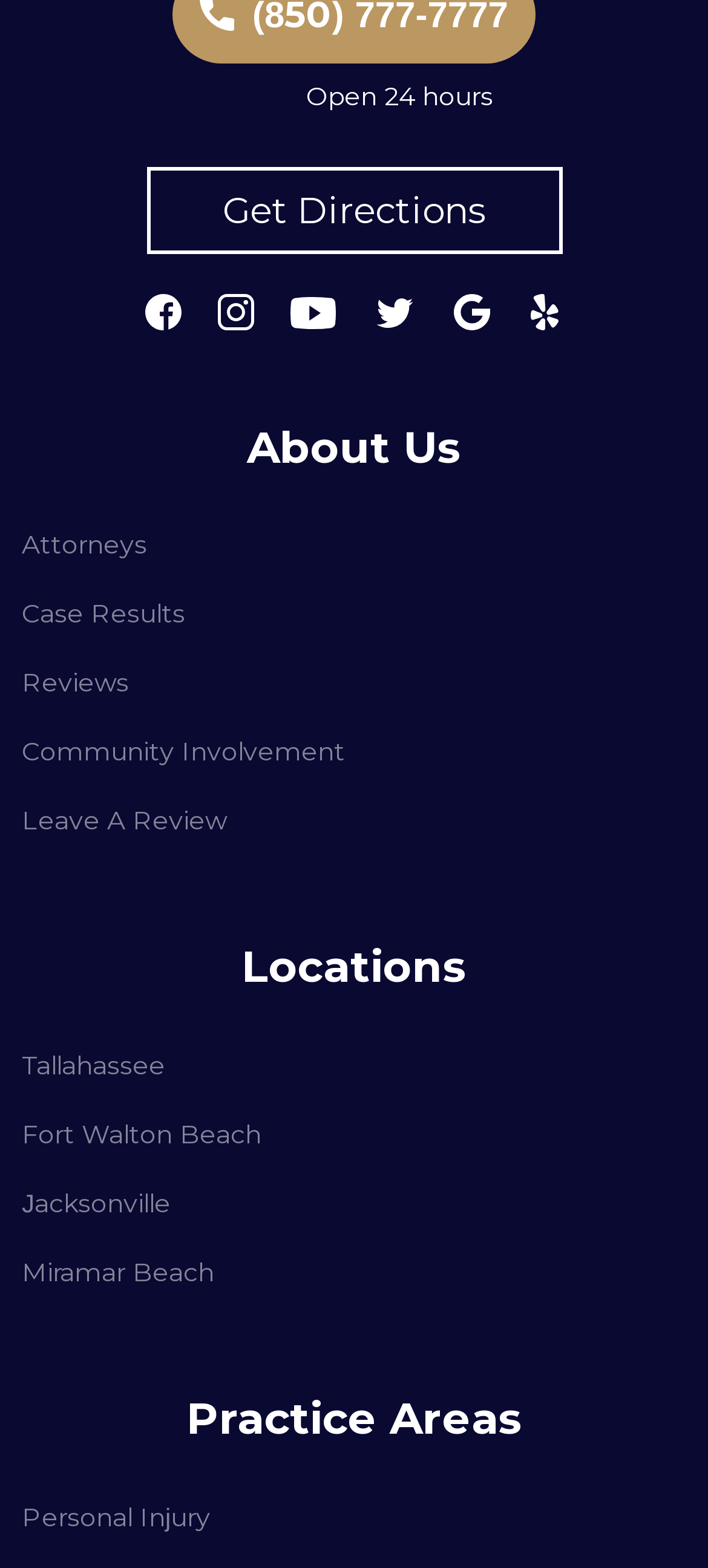Please find the bounding box for the UI element described by: "Community Involvement".

[0.031, 0.458, 0.487, 0.502]